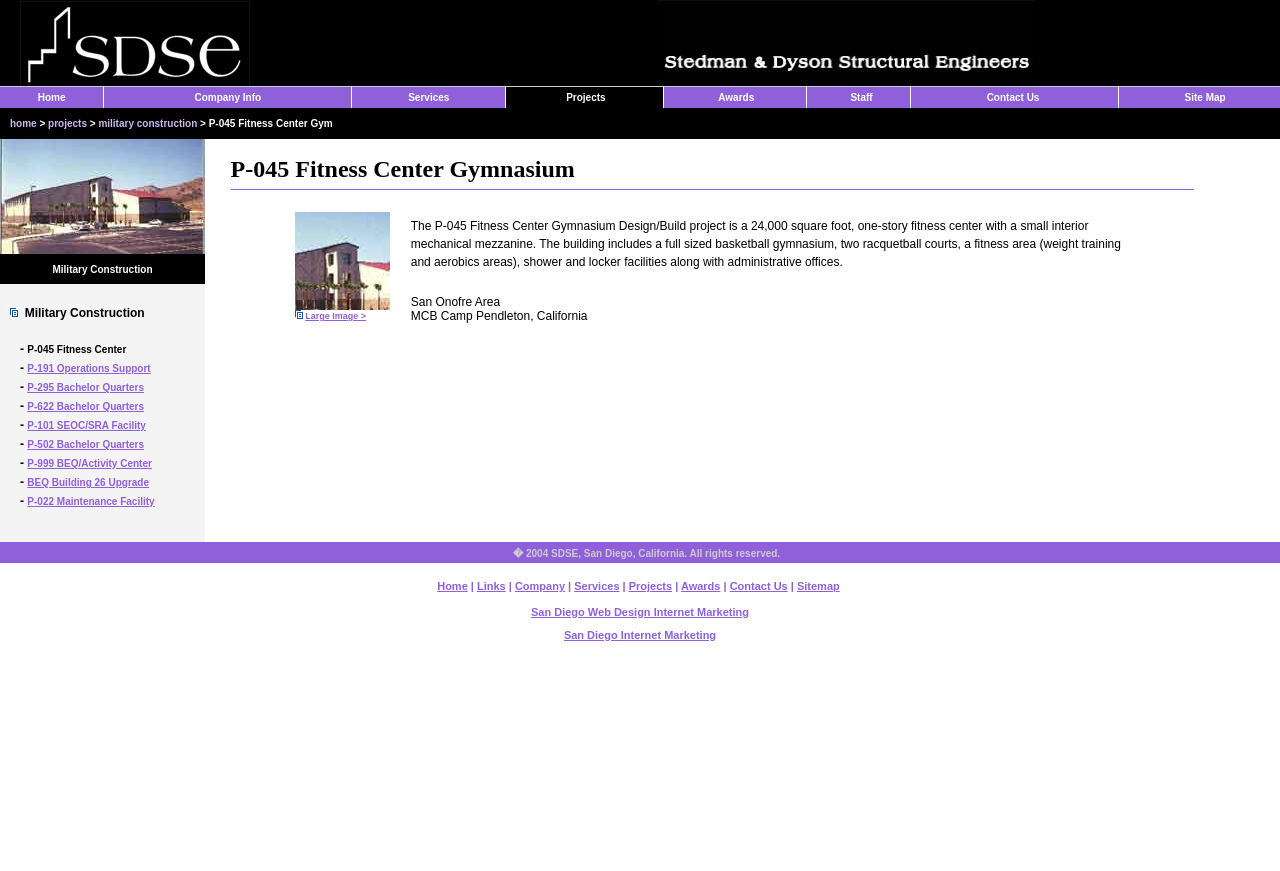What is the company name?
Relying on the image, give a concise answer in one word or a brief phrase.

San Diego Structural Engineering